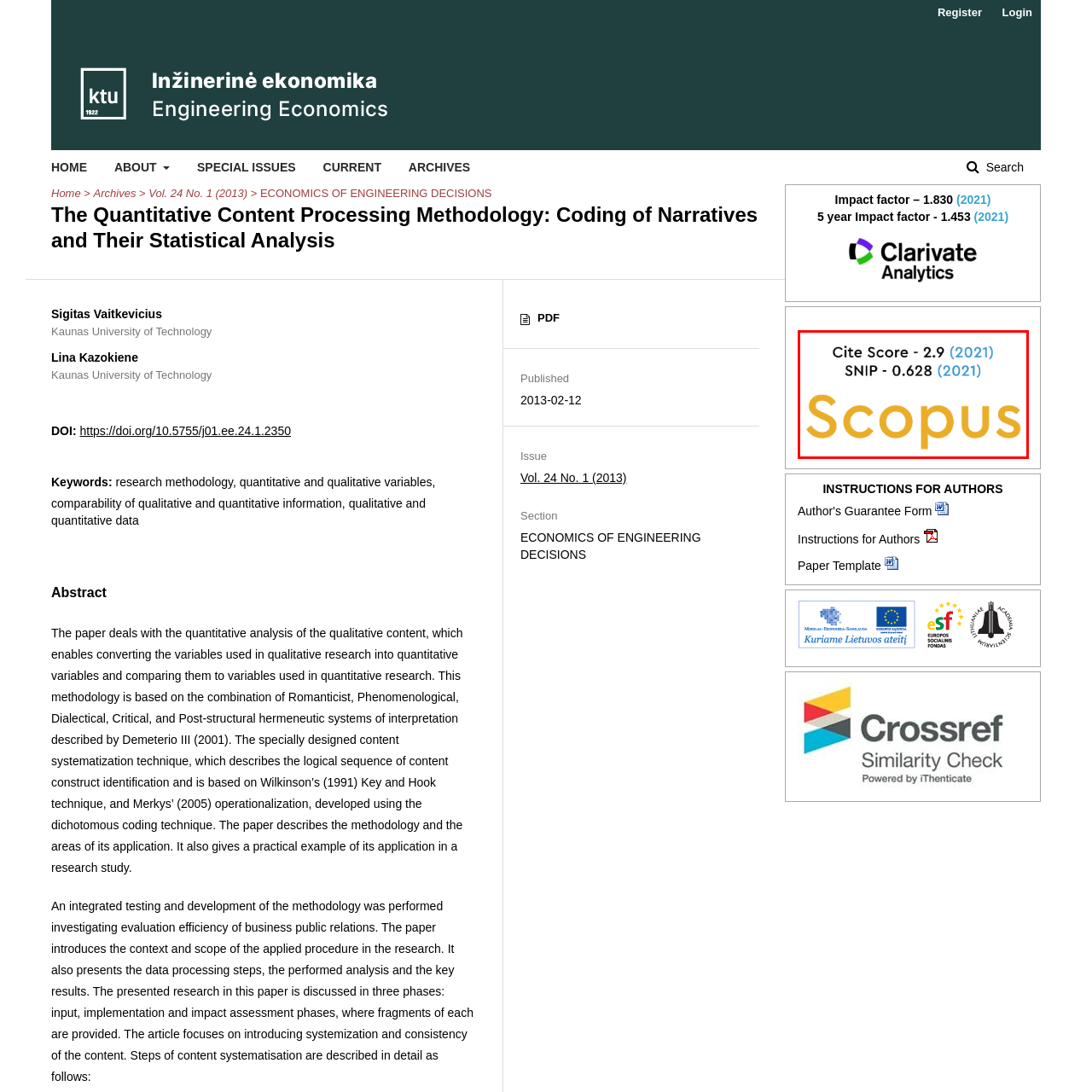Please look at the image highlighted by the red box, What field does the journal belong to?
 Provide your answer using a single word or phrase.

Engineering economics